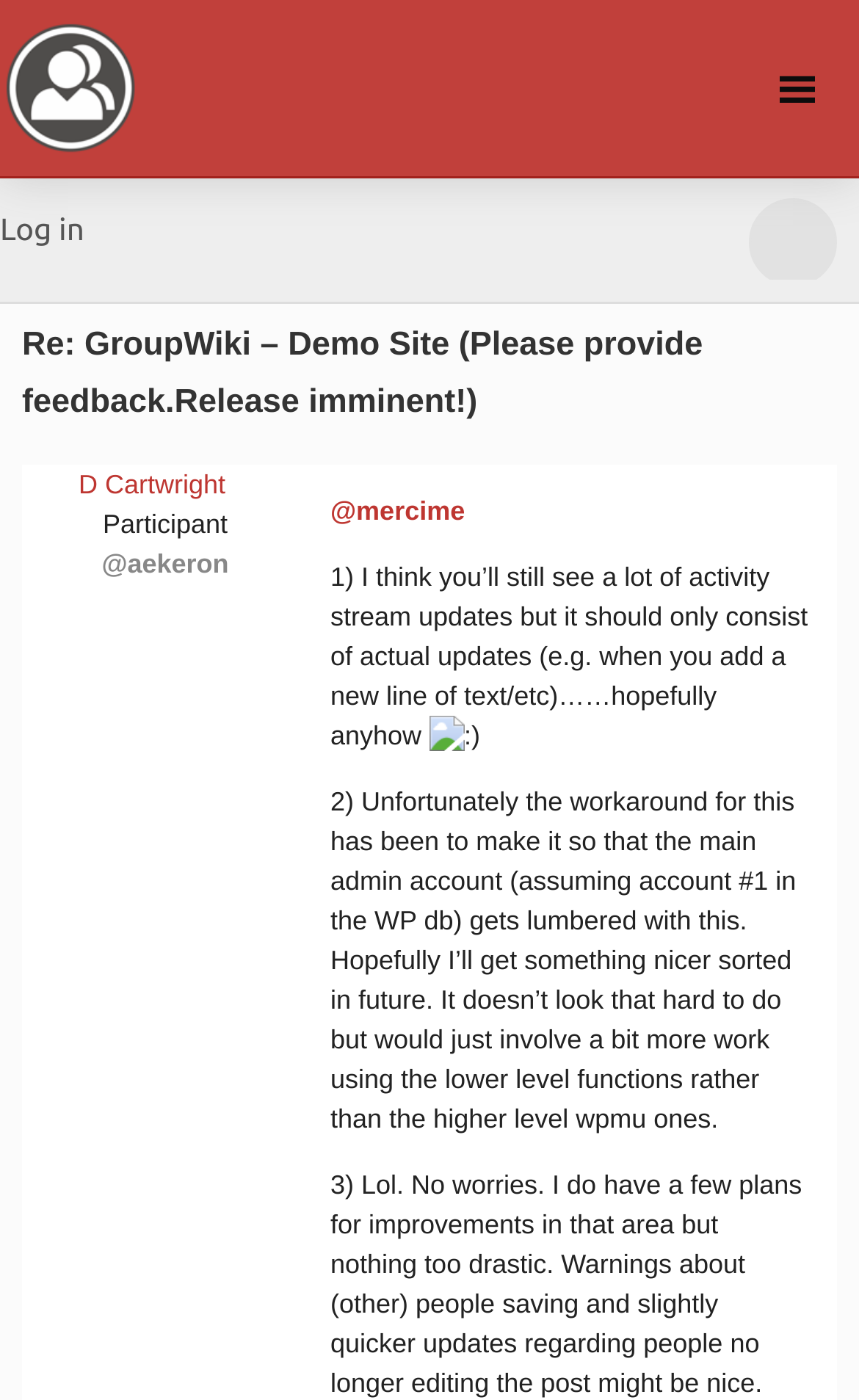Is there an image in the conversation?
Examine the image closely and answer the question with as much detail as possible.

I found the answer by looking at the image element with the text ':)' which is located in the first reply, indicating that there is an image in the conversation.